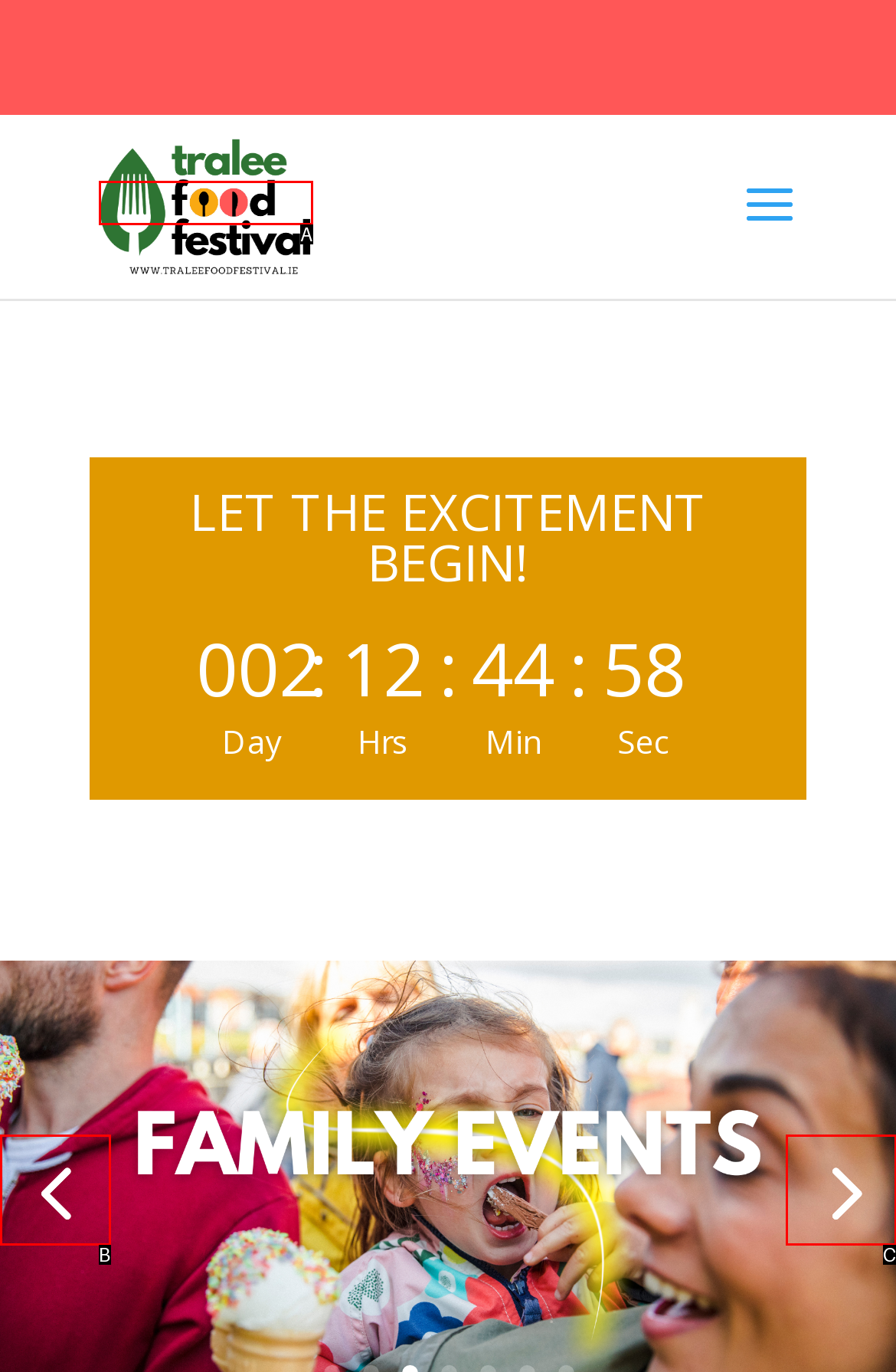From the choices provided, which HTML element best fits the description: Previous? Answer with the appropriate letter.

B